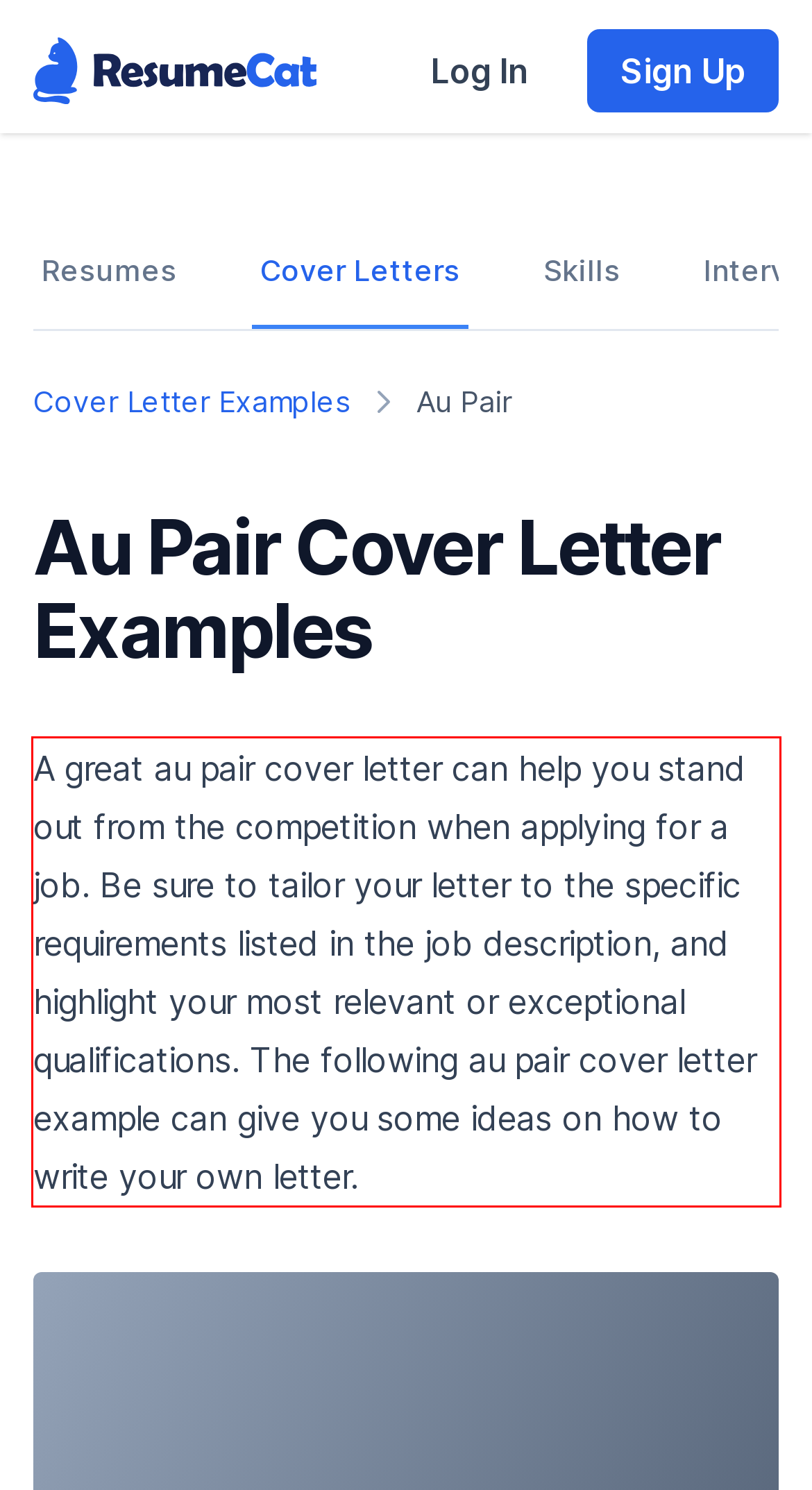You have a screenshot of a webpage, and there is a red bounding box around a UI element. Utilize OCR to extract the text within this red bounding box.

A great au pair cover letter can help you stand out from the competition when applying for a job. Be sure to tailor your letter to the specific requirements listed in the job description, and highlight your most relevant or exceptional qualifications. The following au pair cover letter example can give you some ideas on how to write your own letter.